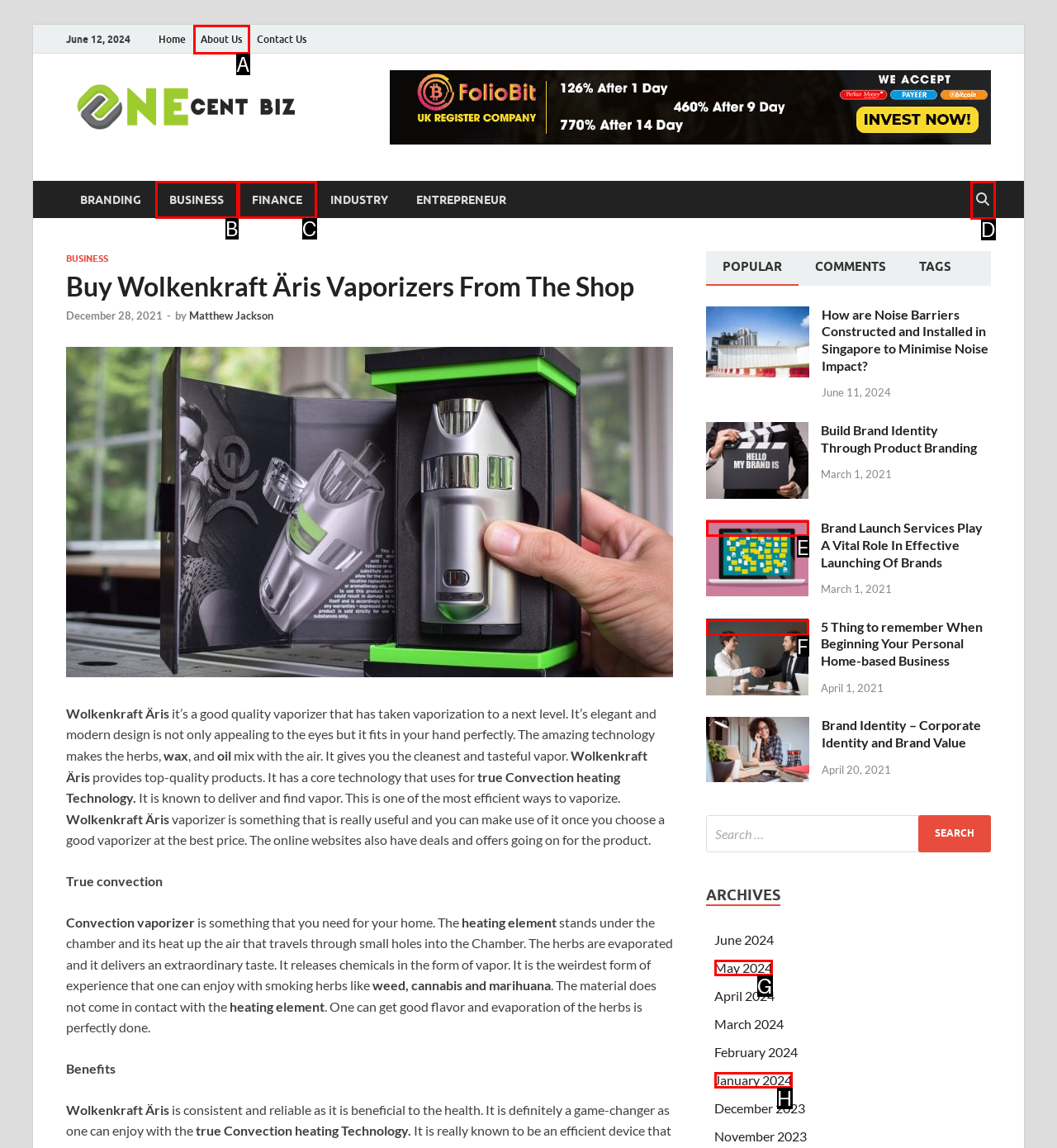Determine the right option to click to perform this task: Click on the 'About Us' link
Answer with the correct letter from the given choices directly.

A